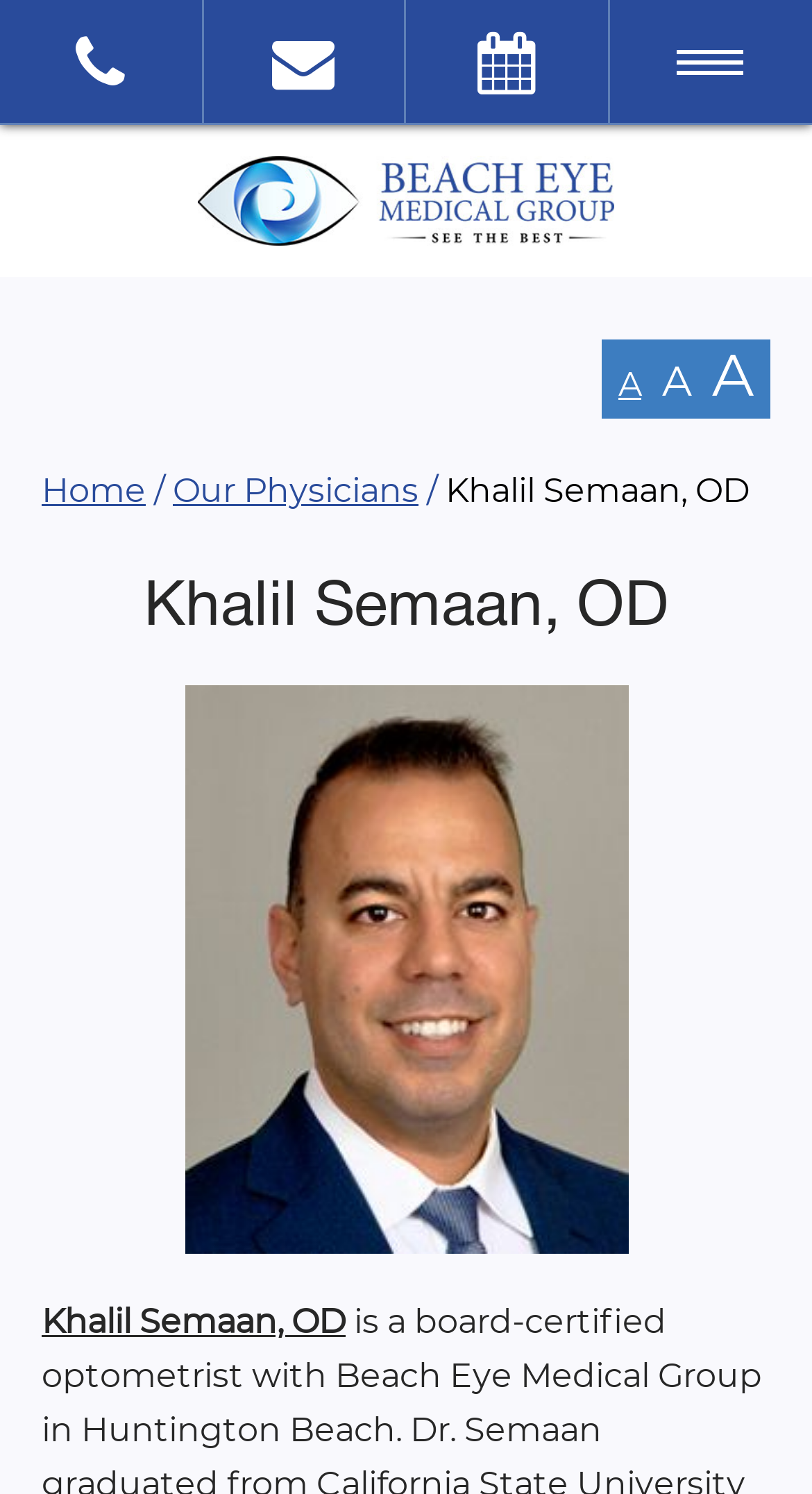What is the name of the medical group?
Please provide a single word or phrase as your answer based on the screenshot.

Beach Eye Medical Group